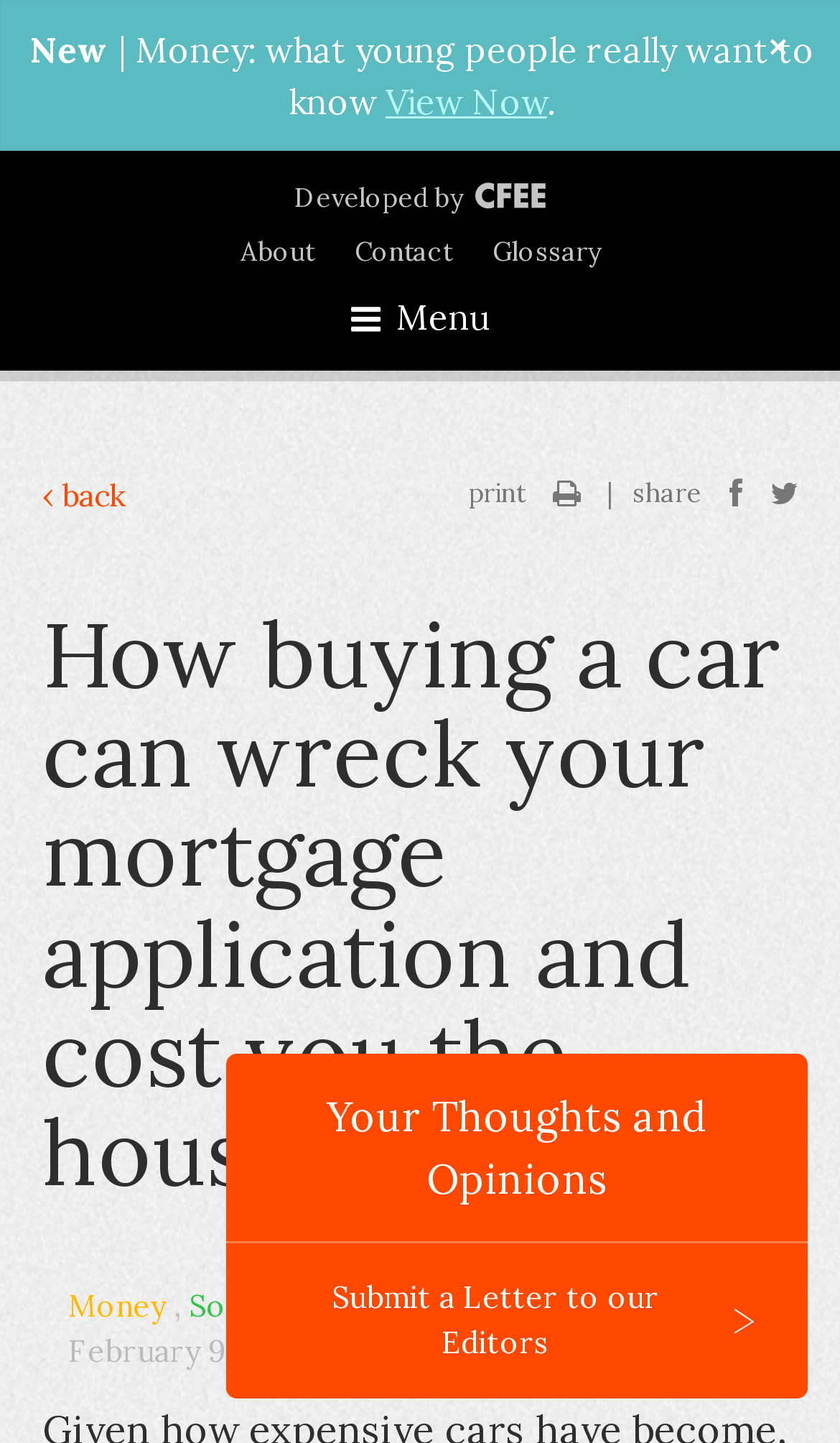Describe all the significant parts and information present on the webpage.

This webpage appears to be an article page from the CFEE Classroom Edition, focusing on the topic "How buying a car can wreck your mortgage application and cost you the house you want". 

At the top left corner, there is a "New" label, followed by a title "Money: what young people really want to know". A "View Now" button is positioned to the right of the title. 

On the top right corner, there is a close button represented by an "×" symbol. Below it, the text "Developed by" is displayed, accompanied by a link to the developer's website.

The main navigation menu is located in the middle of the top section, featuring links to "About", "Contact", "Glossary", and "Menu". 

A "‹ back" button is positioned on the left side, above a section that contains a "print" option, a share button, and several social media links.

The main article title "How buying a car can wreck your mortgage application and cost you the house you want" is displayed prominently in the middle of the page, taking up most of the width.

Below the article title, there are links to related topics, including "Money", "Social Studies", and "In the News", along with the publication date "February 9, 2024".

Further down the page, a section titled "Your Thoughts and Opinions" is displayed, featuring a call-to-action link to "Submit a Letter to our Editors".